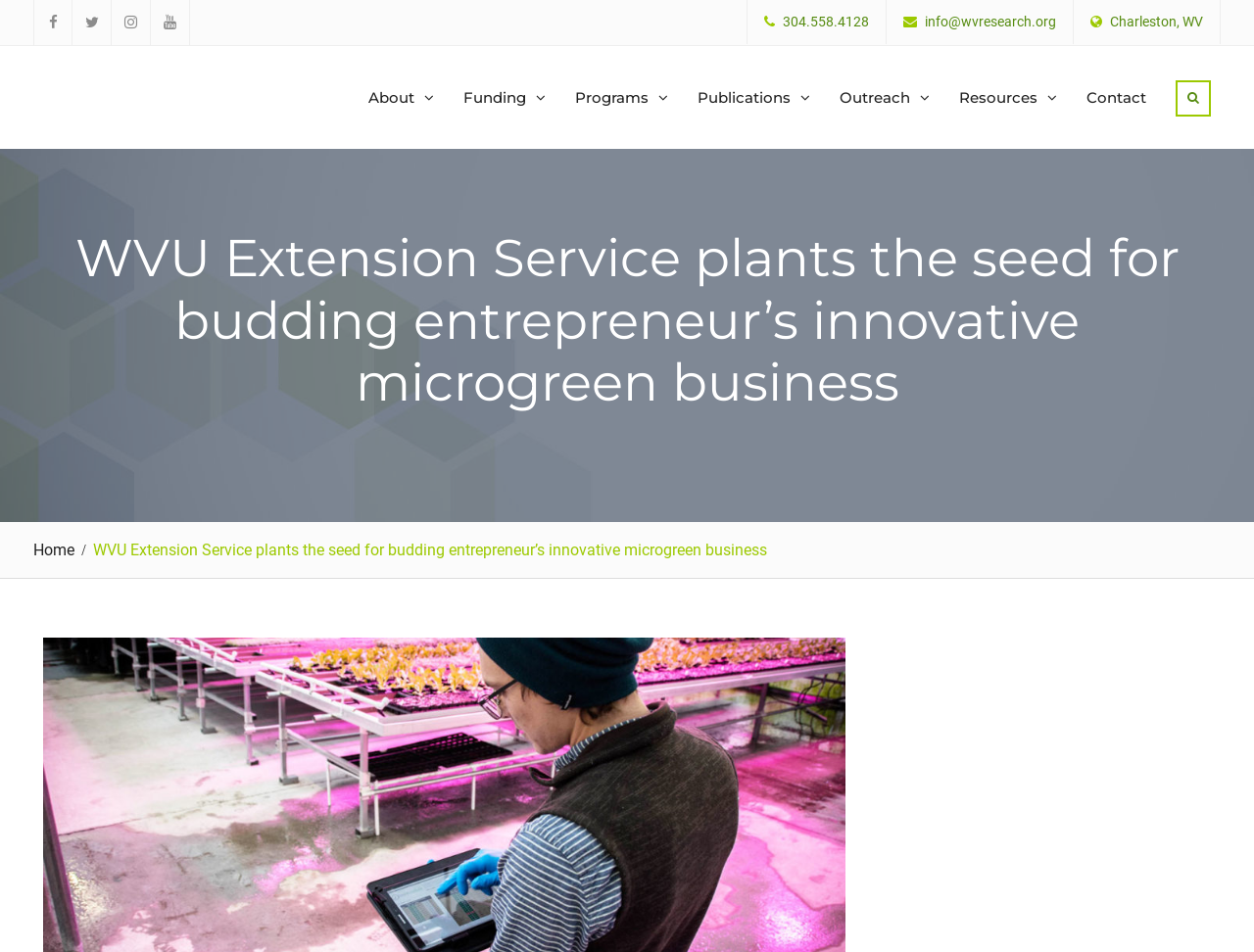Please determine the bounding box coordinates of the element to click on in order to accomplish the following task: "Call the phone number". Ensure the coordinates are four float numbers ranging from 0 to 1, i.e., [left, top, right, bottom].

[0.624, 0.017, 0.693, 0.029]